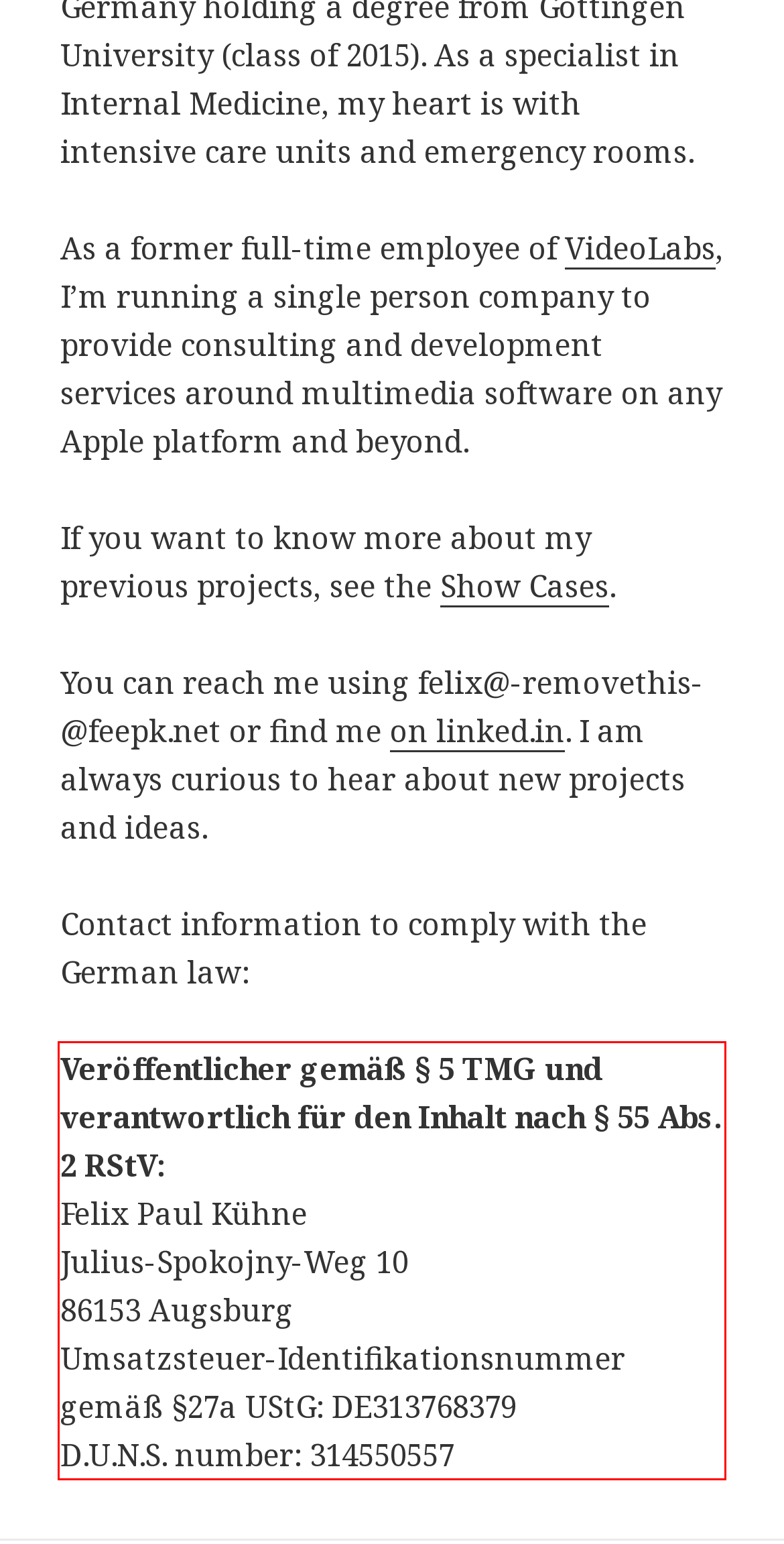Using the provided webpage screenshot, recognize the text content in the area marked by the red bounding box.

Veröffentlicher gemäß § 5 TMG und verantwortlich für den Inhalt nach § 55 Abs. 2 RStV: Felix Paul Kühne Julius-Spokojny-Weg 10 86153 Augsburg Umsatzsteuer-Identifikationsnummer gemäß §27a UStG: DE313768379 D.U.N.S. number: 314550557